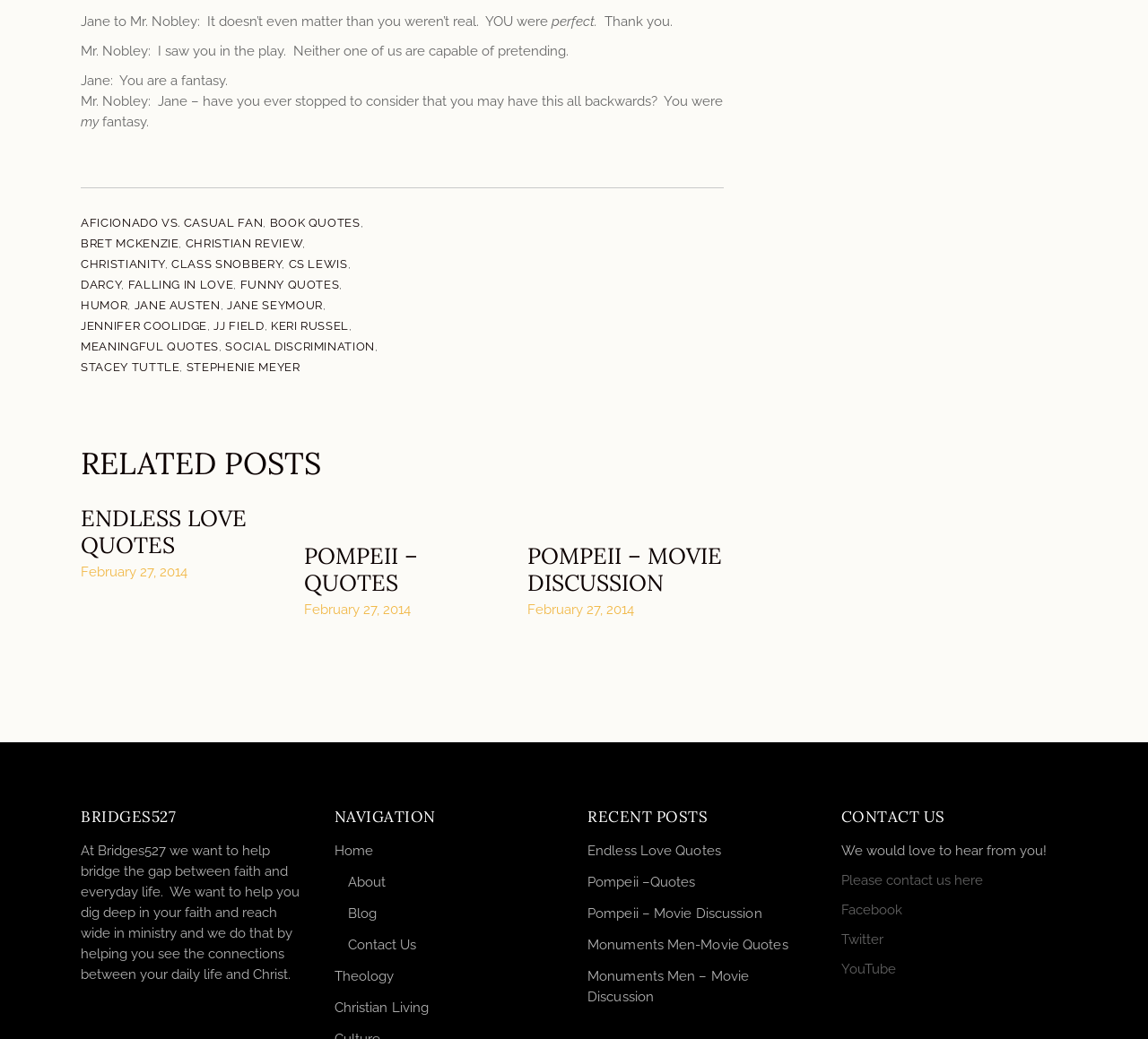Respond concisely with one word or phrase to the following query:
What is the name of the website?

Bridges527